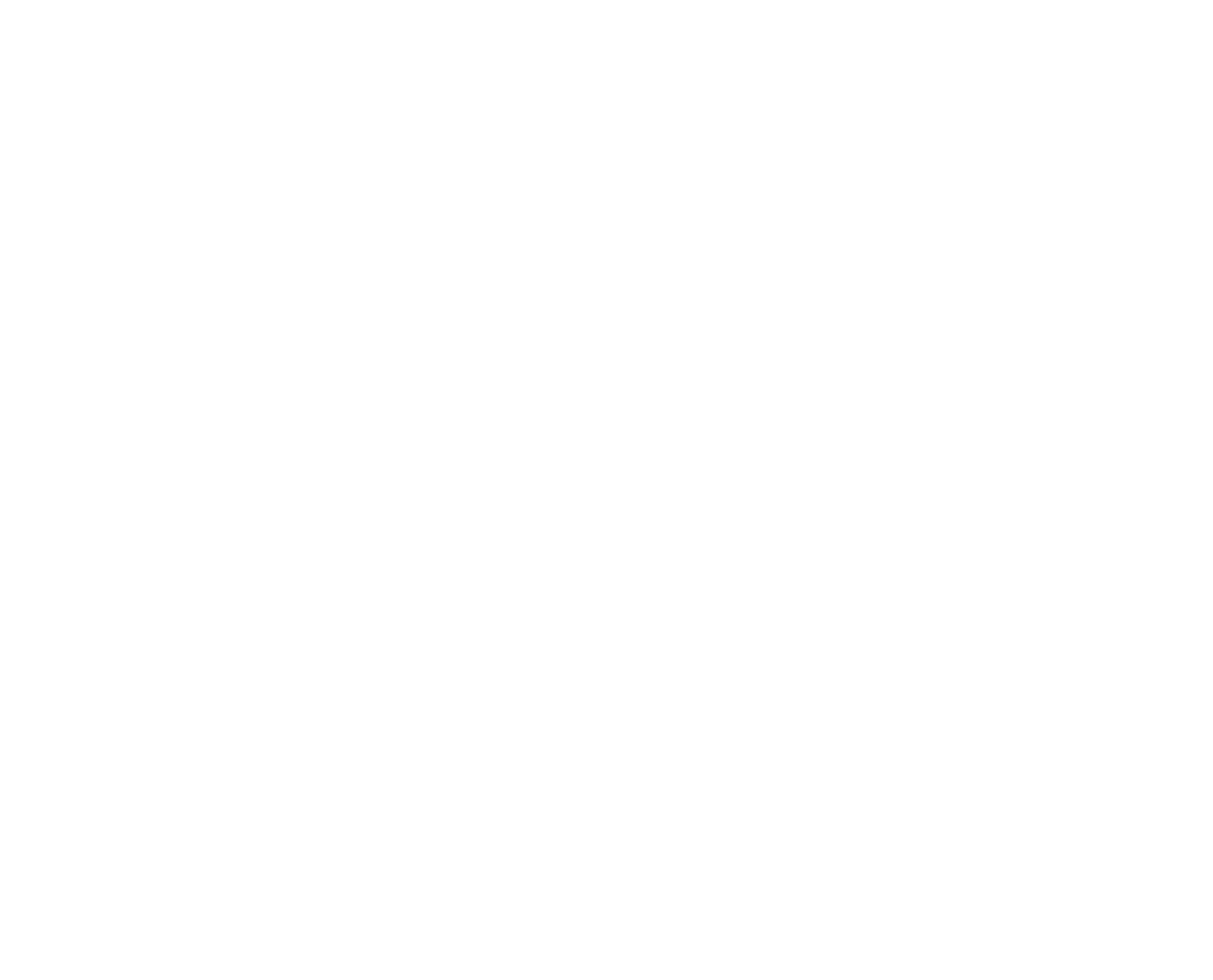Please identify the bounding box coordinates of the element's region that needs to be clicked to fulfill the following instruction: "Explore the industries section". The bounding box coordinates should consist of four float numbers between 0 and 1, i.e., [left, top, right, bottom].

[0.261, 0.667, 0.318, 0.687]